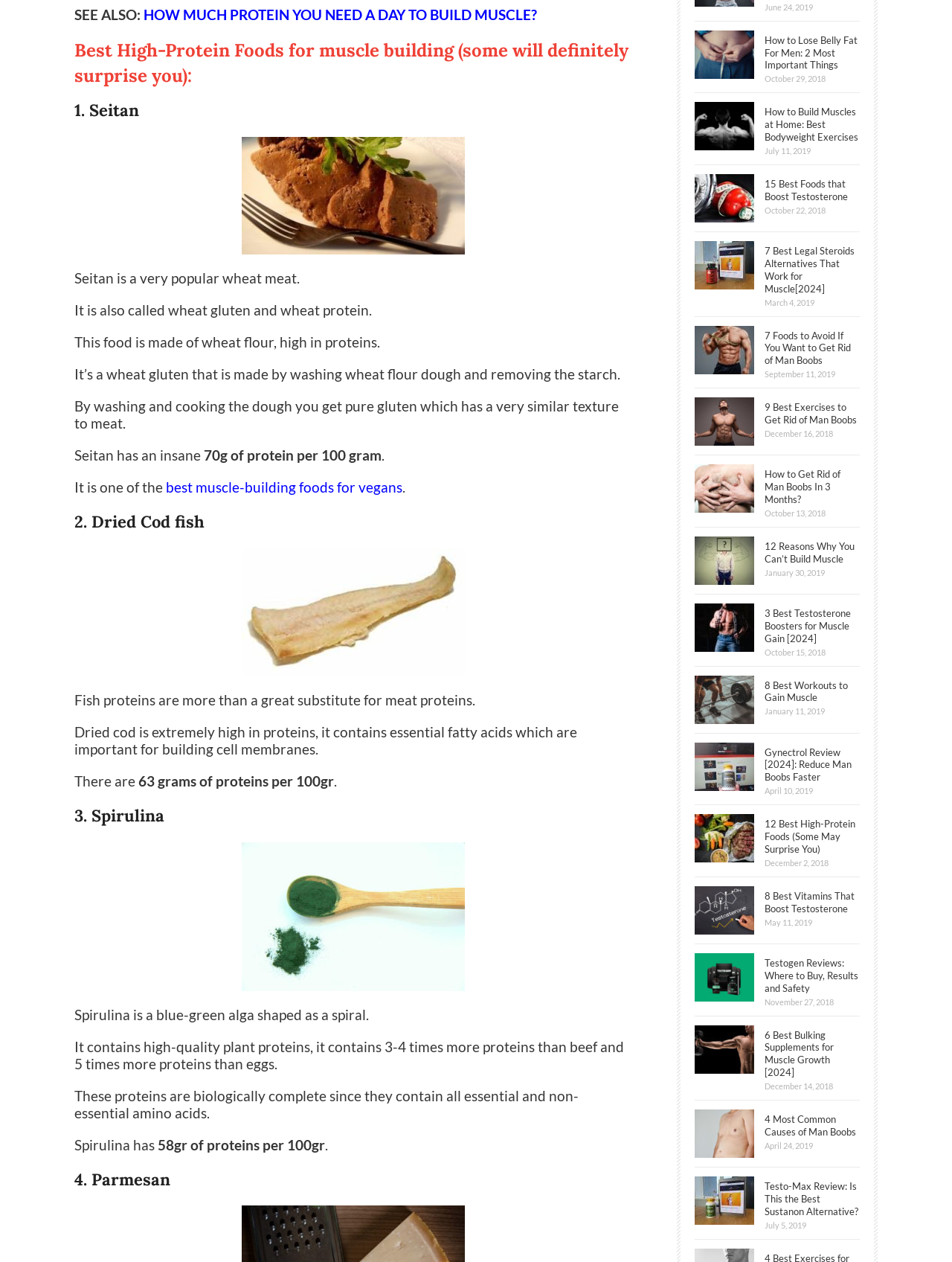Answer the question with a brief word or phrase:
How many images are there in the webpage?

14